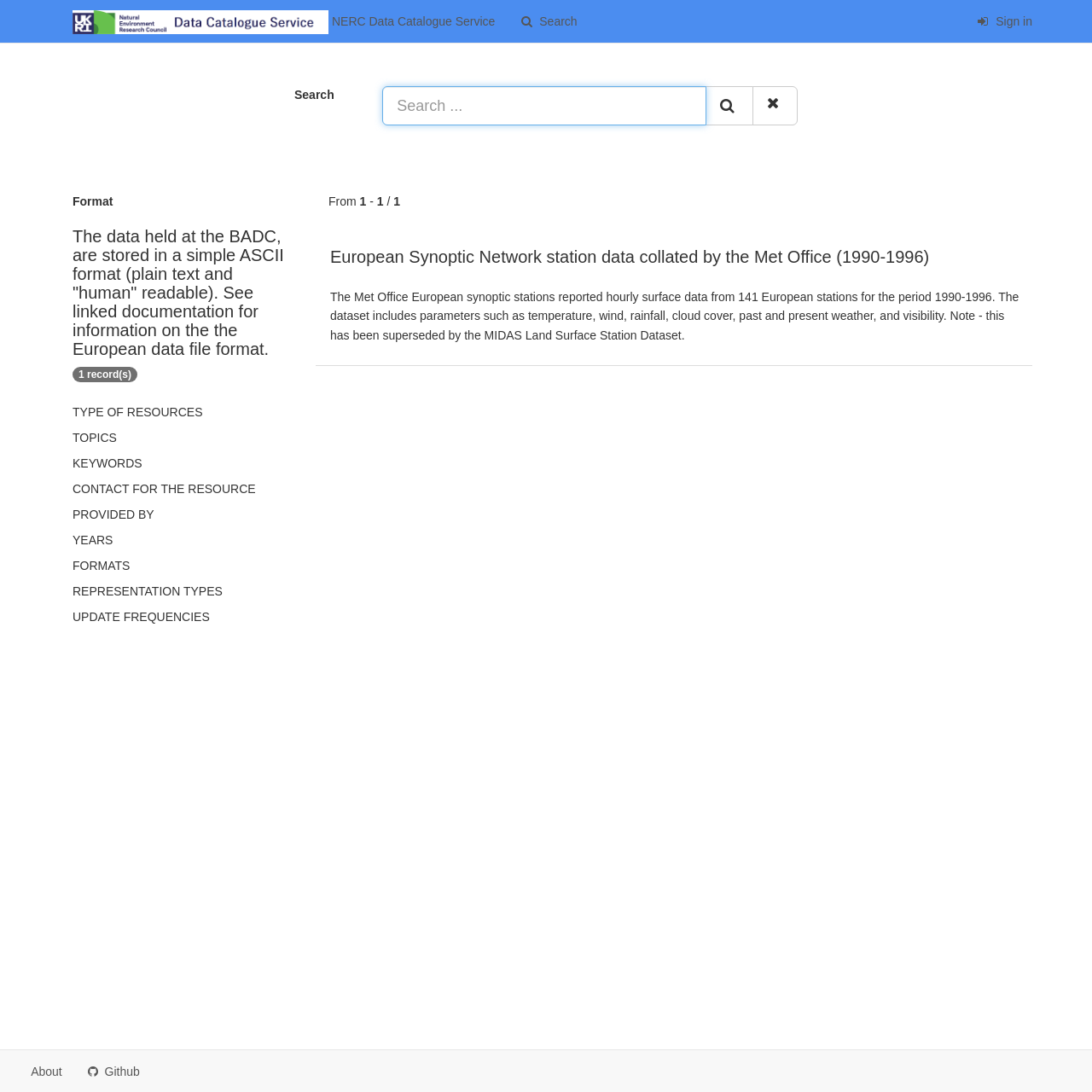Extract the bounding box coordinates of the UI element described: "title="Search"". Provide the coordinates in the format [left, top, right, bottom] with values ranging from 0 to 1.

[0.646, 0.079, 0.69, 0.115]